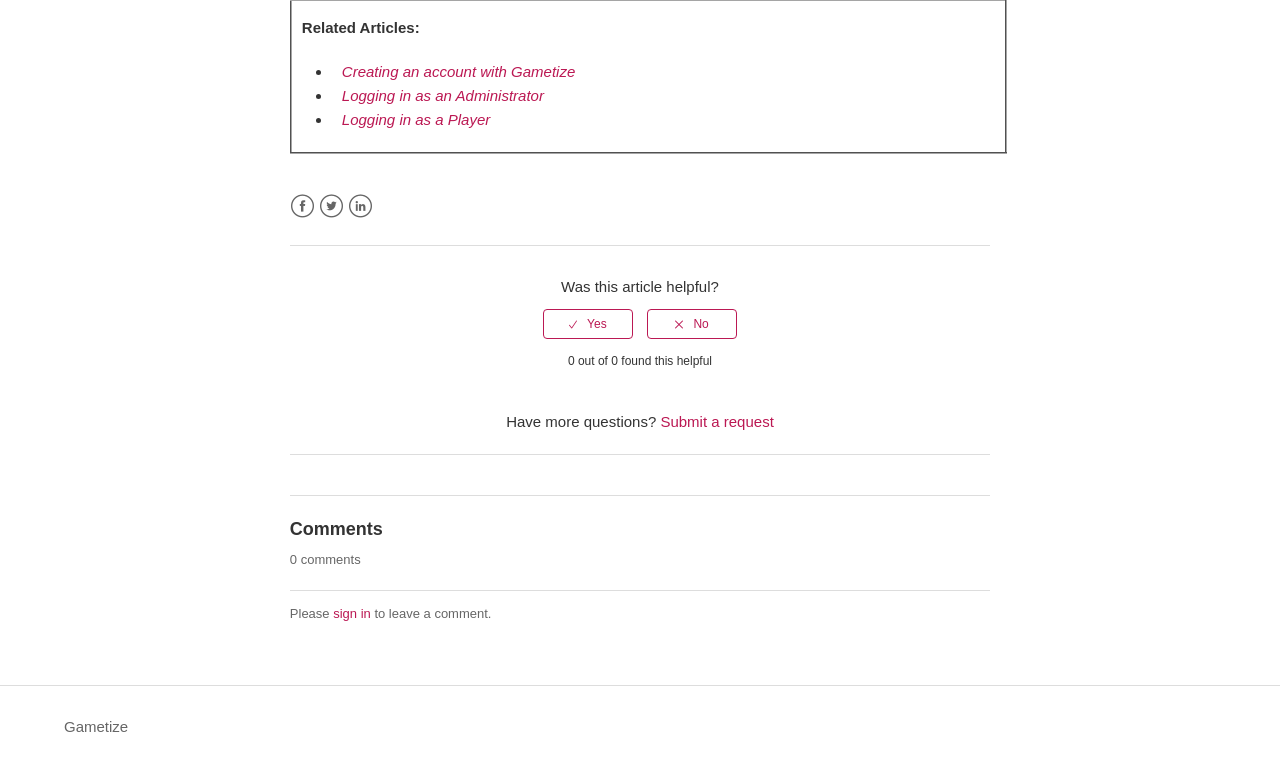Identify the bounding box coordinates of the clickable section necessary to follow the following instruction: "Log in as a Player". The coordinates should be presented as four float numbers from 0 to 1, i.e., [left, top, right, bottom].

[0.267, 0.144, 0.383, 0.166]